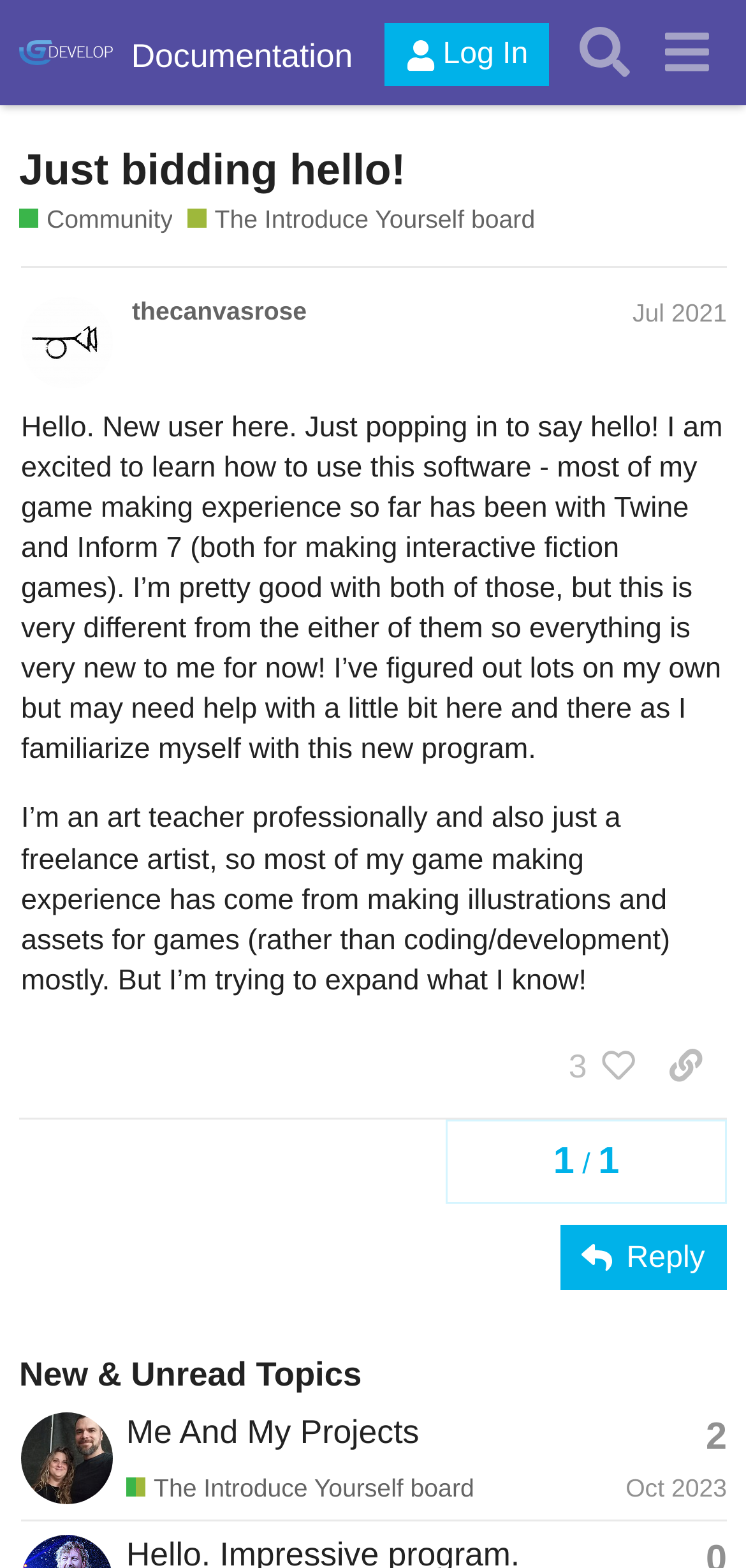Analyze the image and deliver a detailed answer to the question: What is the name of the forum?

The name of the forum can be found in the top-left corner of the webpage, where it says 'GDevelop Forum' in a link format.